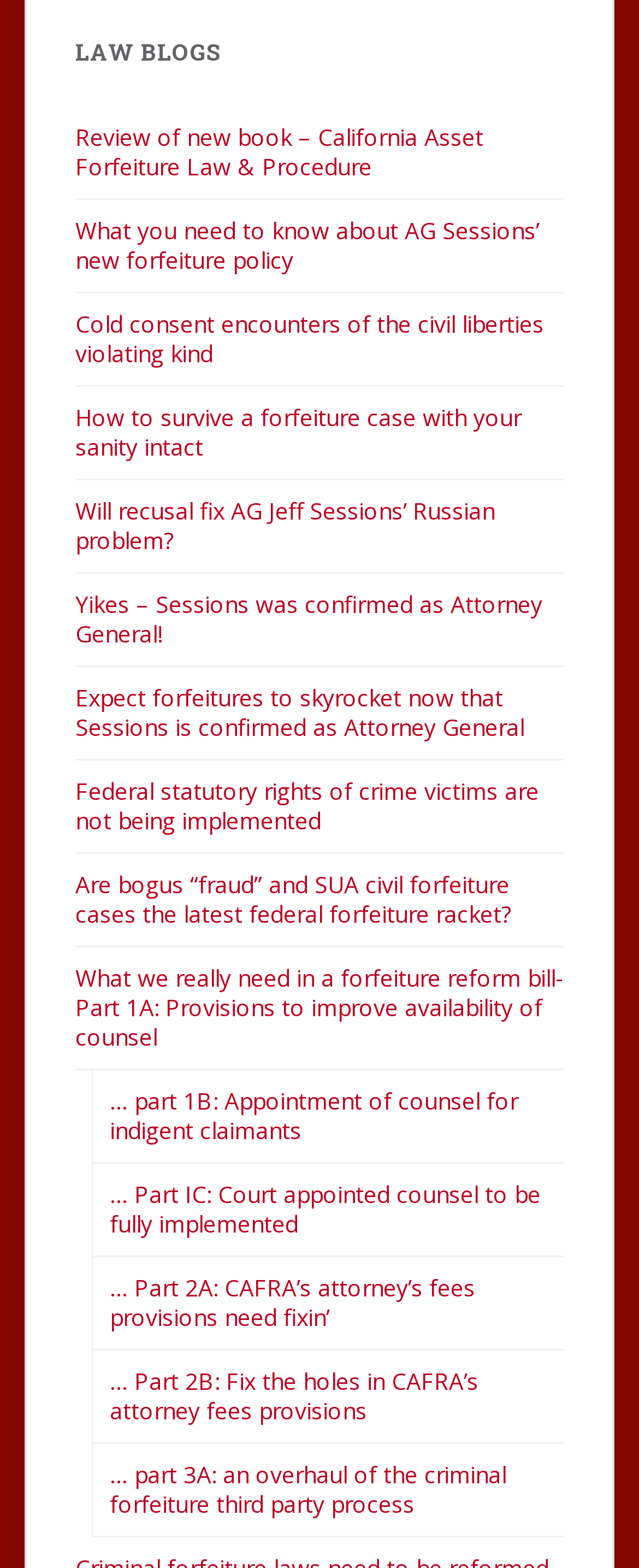What is the topic of the first link on this webpage?
Could you please answer the question thoroughly and with as much detail as possible?

The topic of the first link on this webpage is 'California Asset Forfeiture Law & Procedure' as indicated by the link text 'Review of new book – California Asset Forfeiture Law & Procedure'.